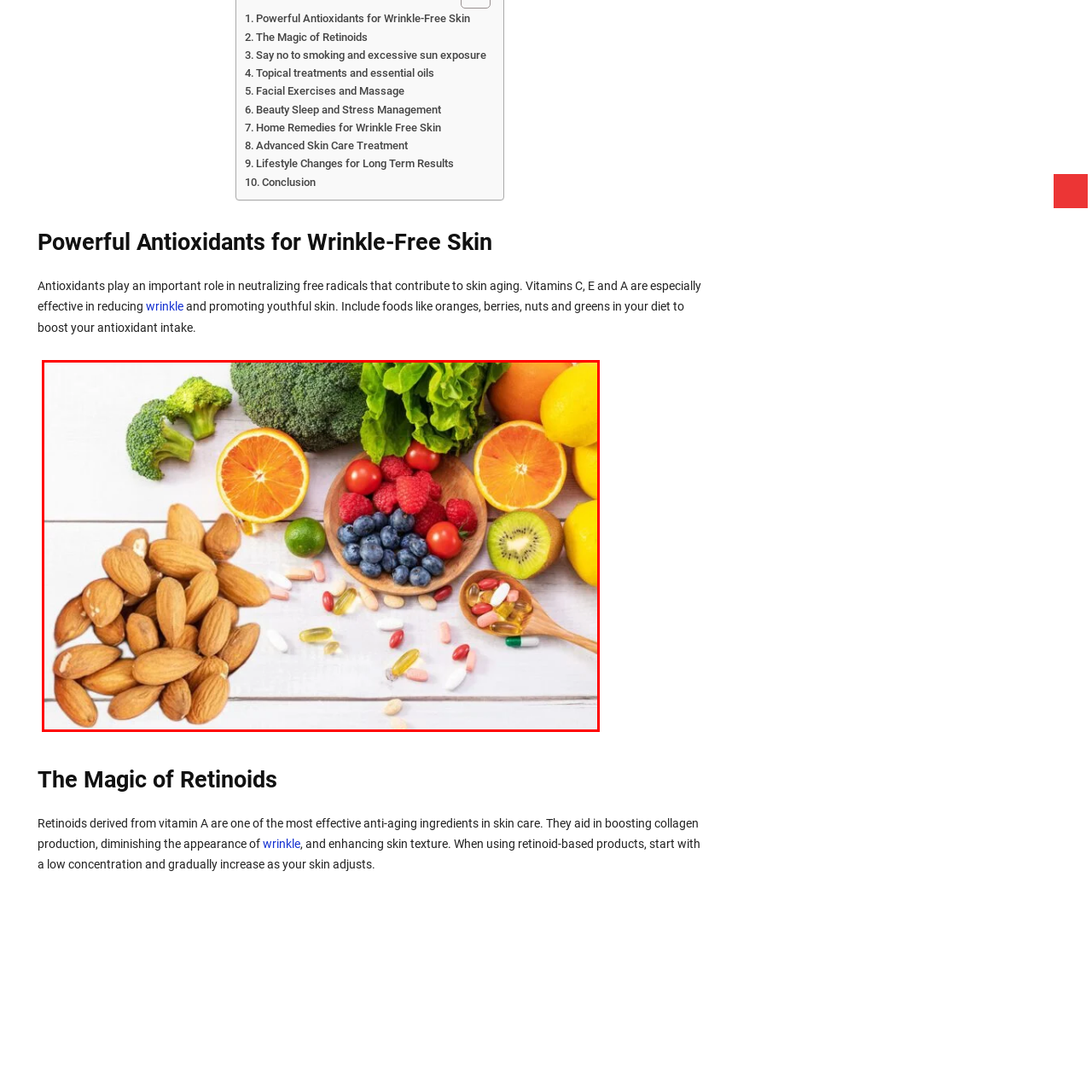What is the purpose of including antioxidant-rich foods in the diet?
Check the image enclosed by the red bounding box and give your answer in one word or a short phrase.

Enhancing skin health and vitality